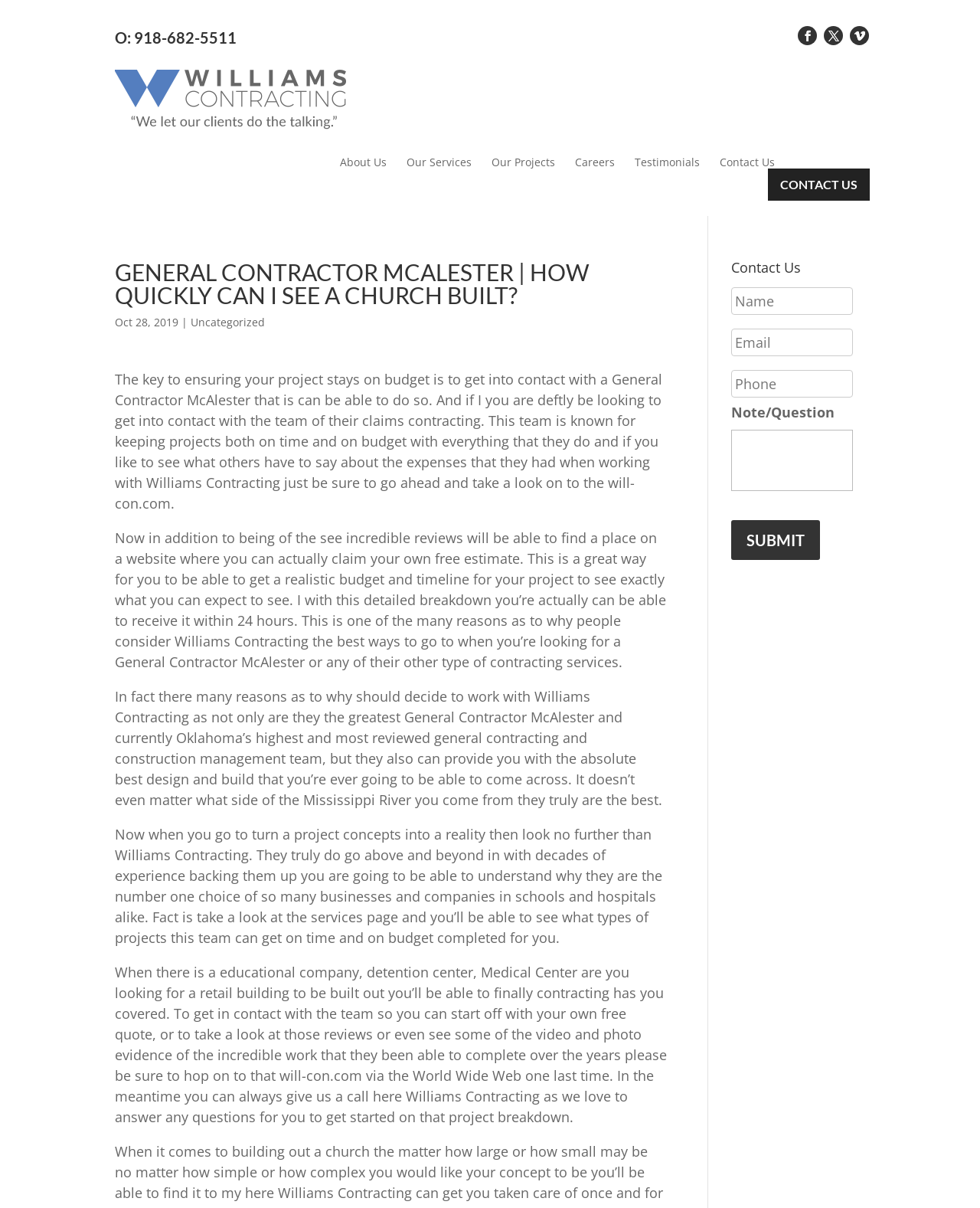Determine the coordinates of the bounding box that should be clicked to complete the instruction: "Click on the About Us link". The coordinates should be represented by four float numbers between 0 and 1: [left, top, right, bottom].

[0.347, 0.064, 0.395, 0.073]